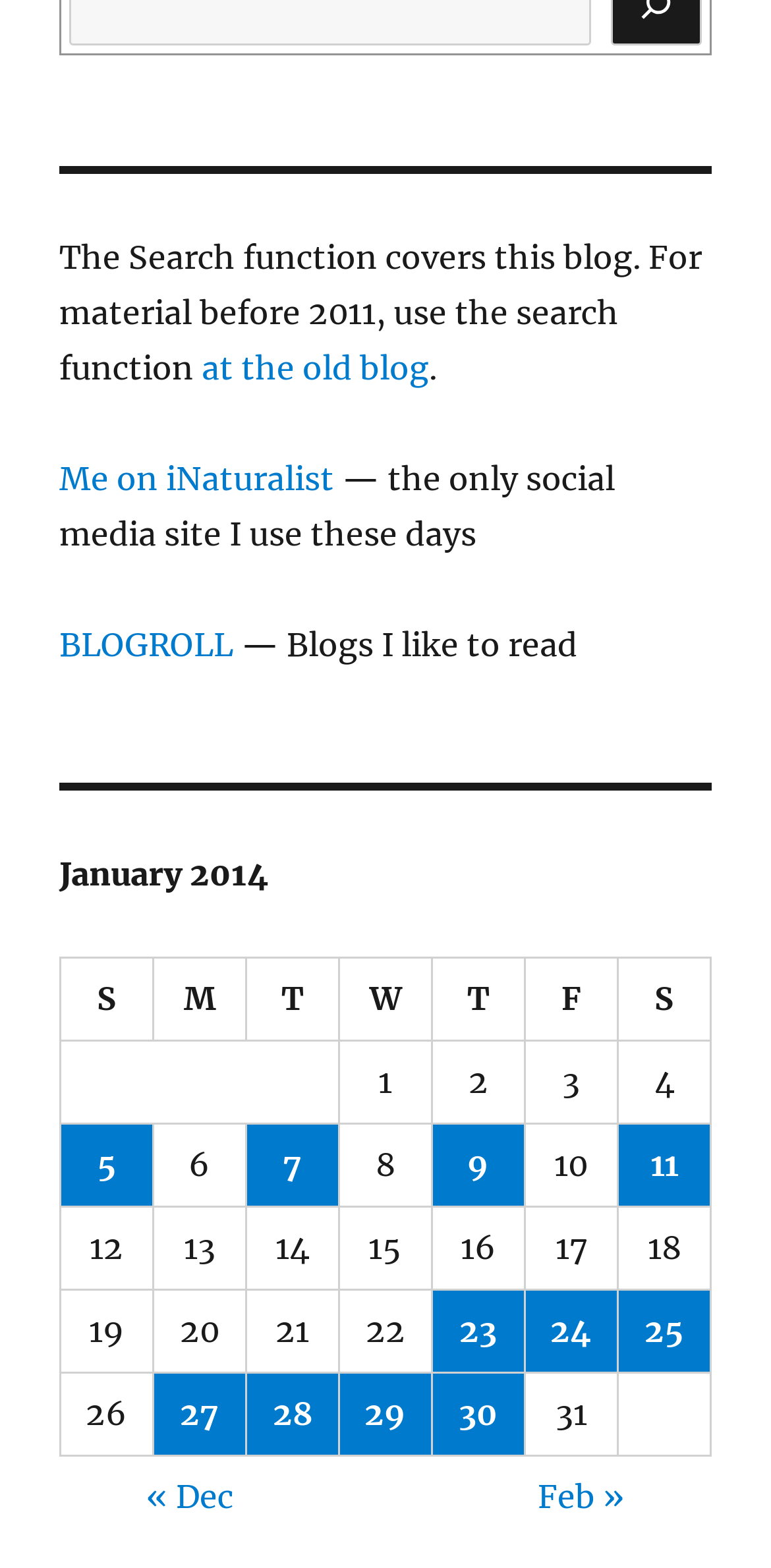Answer the question in a single word or phrase:
What is the blogger's social media presence?

iNaturalist